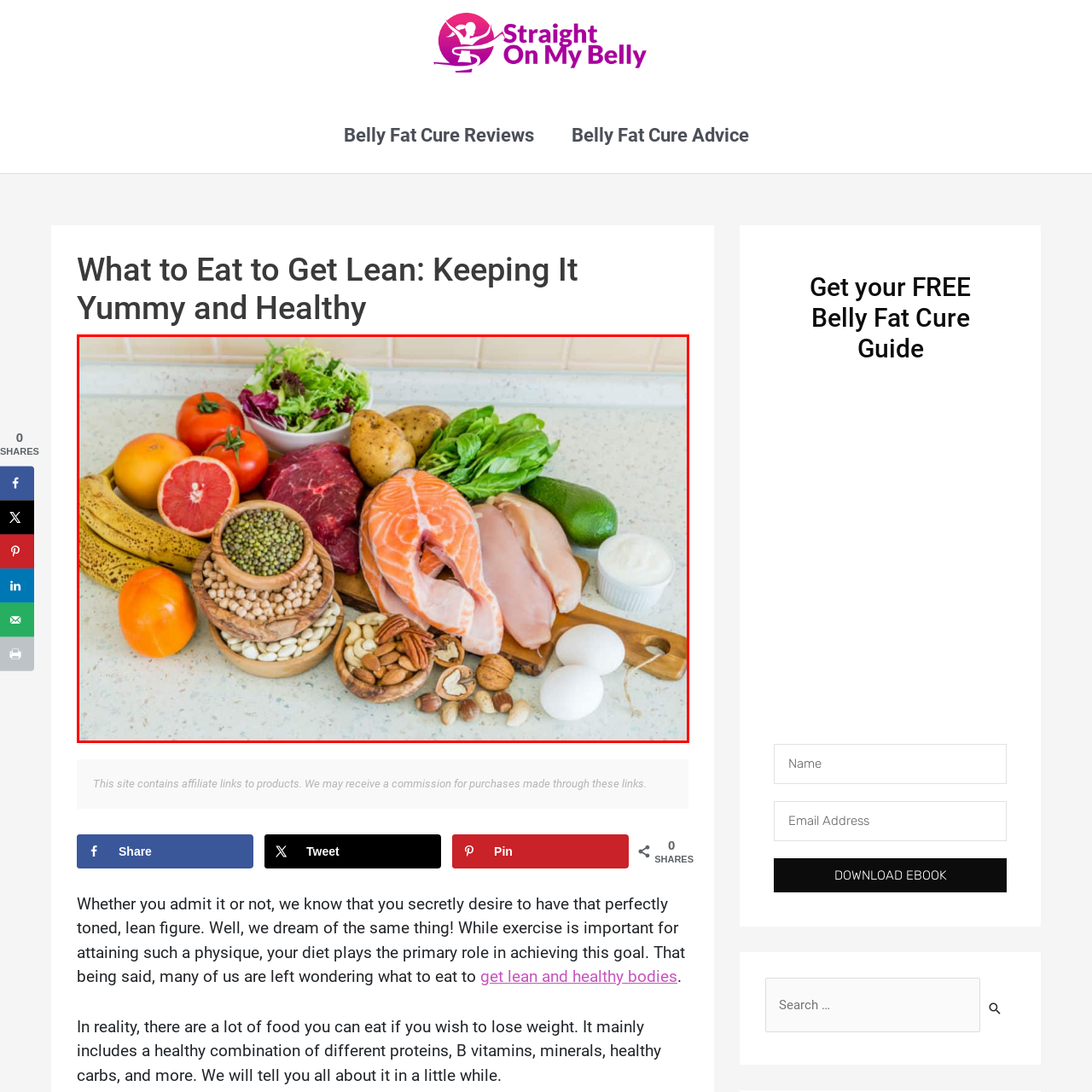View the portion of the image inside the red box and respond to the question with a succinct word or phrase: What is the purpose of the displayed food?

Weight management and wellness